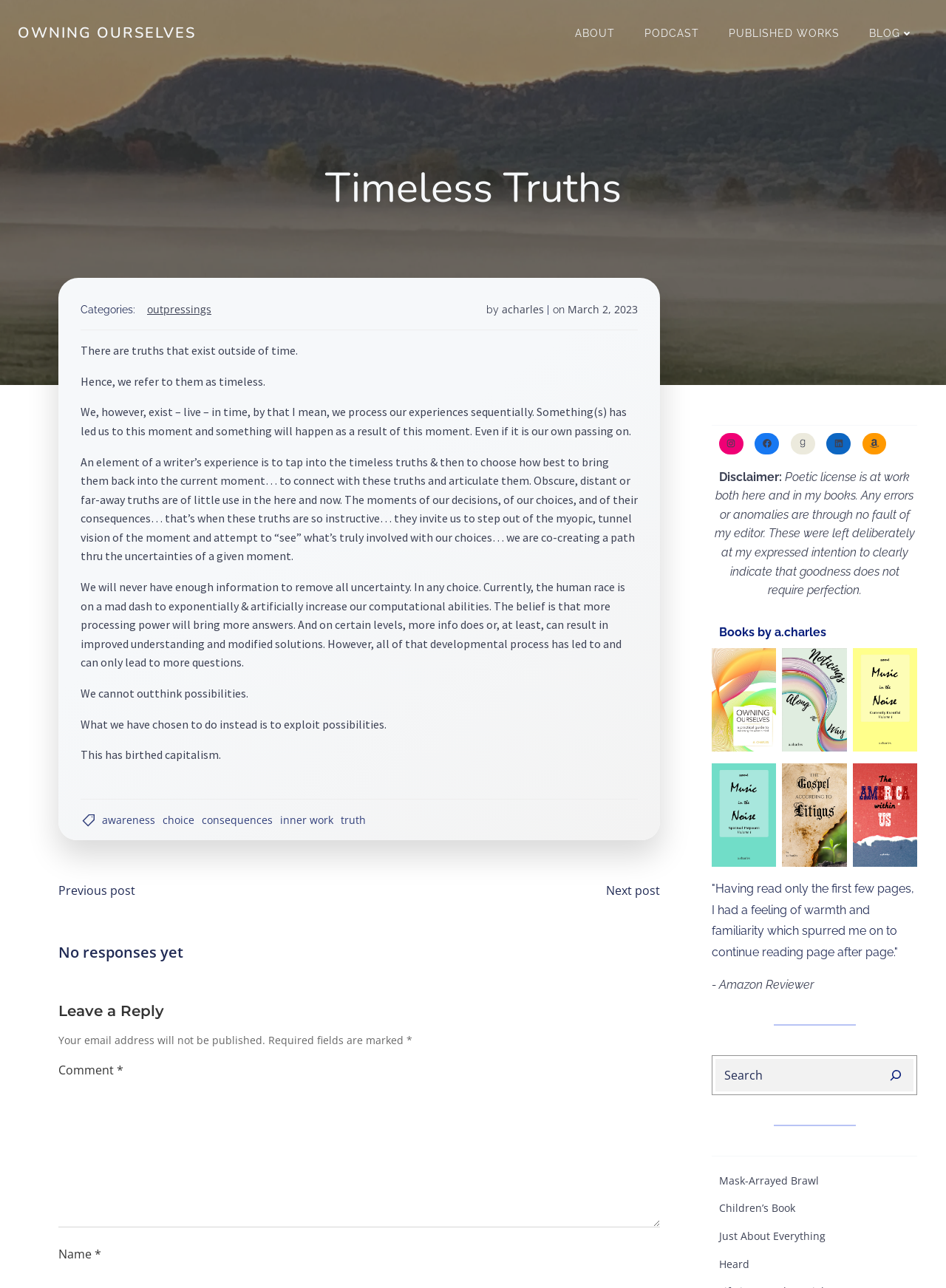Please answer the following question using a single word or phrase: 
How many social media links are there?

5